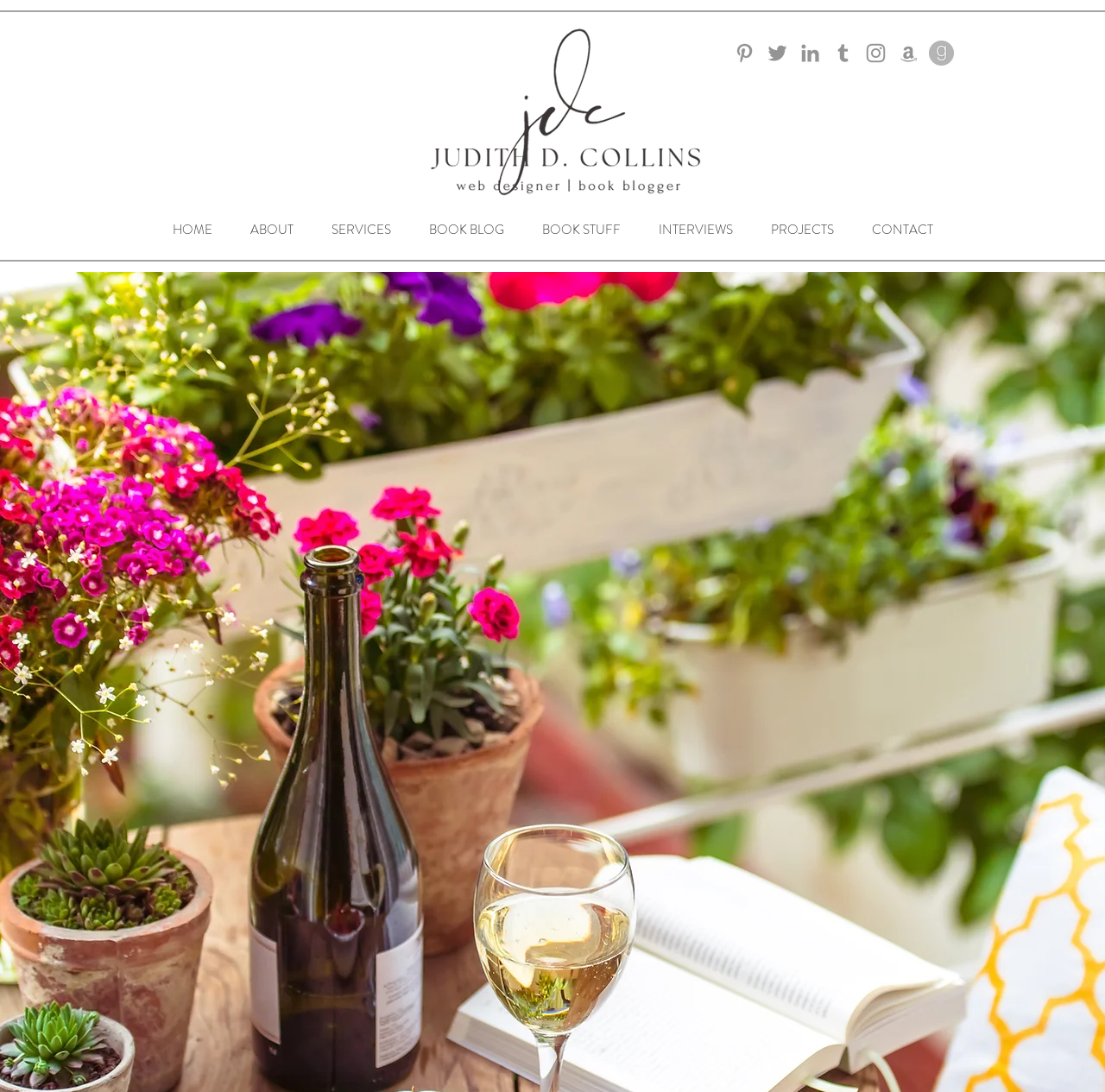Determine the bounding box coordinates for the clickable element required to fulfill the instruction: "Go to the CONTACT page". Provide the coordinates as four float numbers between 0 and 1, i.e., [left, top, right, bottom].

[0.771, 0.188, 0.861, 0.232]